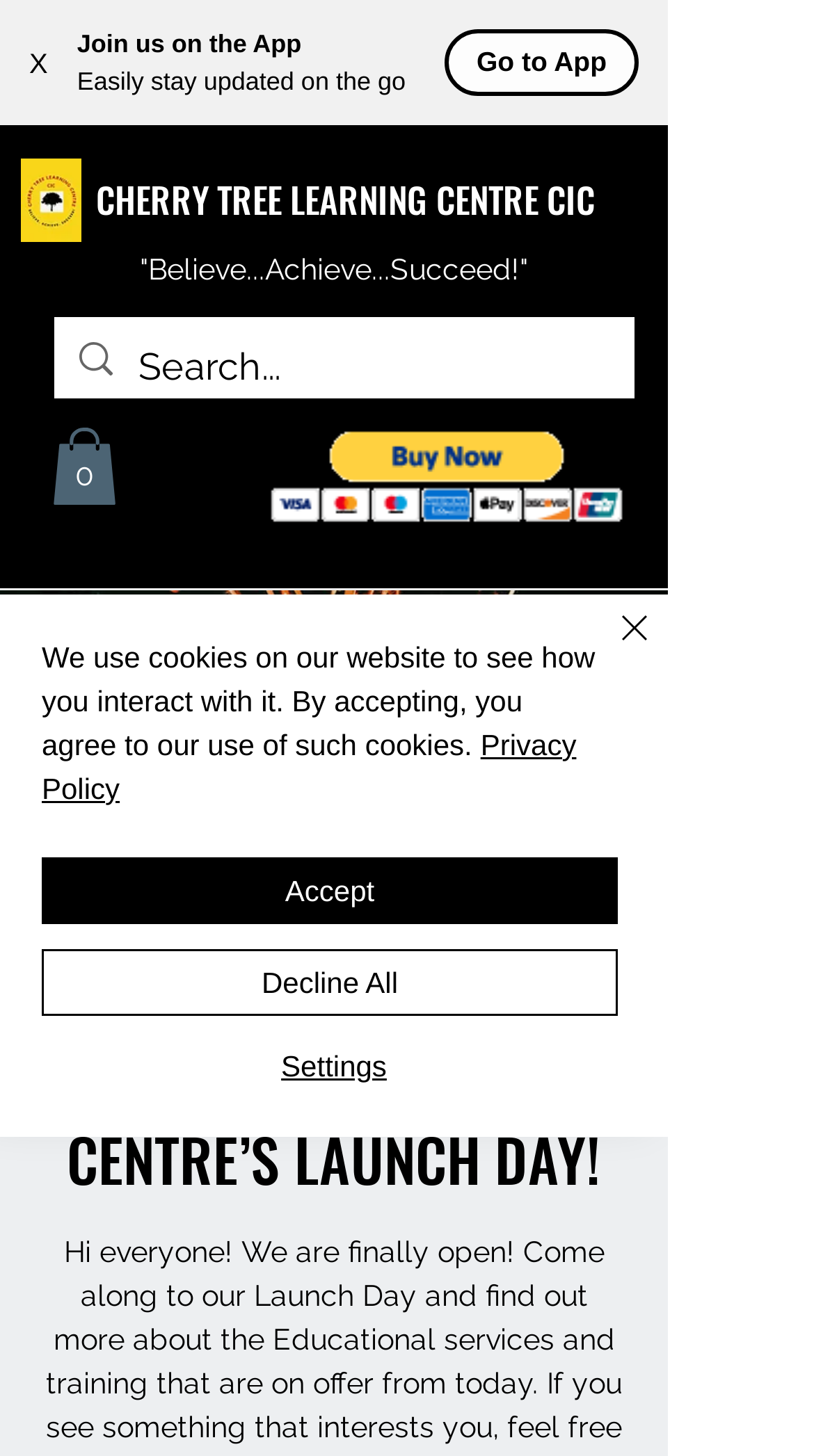Identify the main heading of the webpage and provide its text content.

CHERRY TREE LEARNING CENTRE’S LAUNCH DAY!